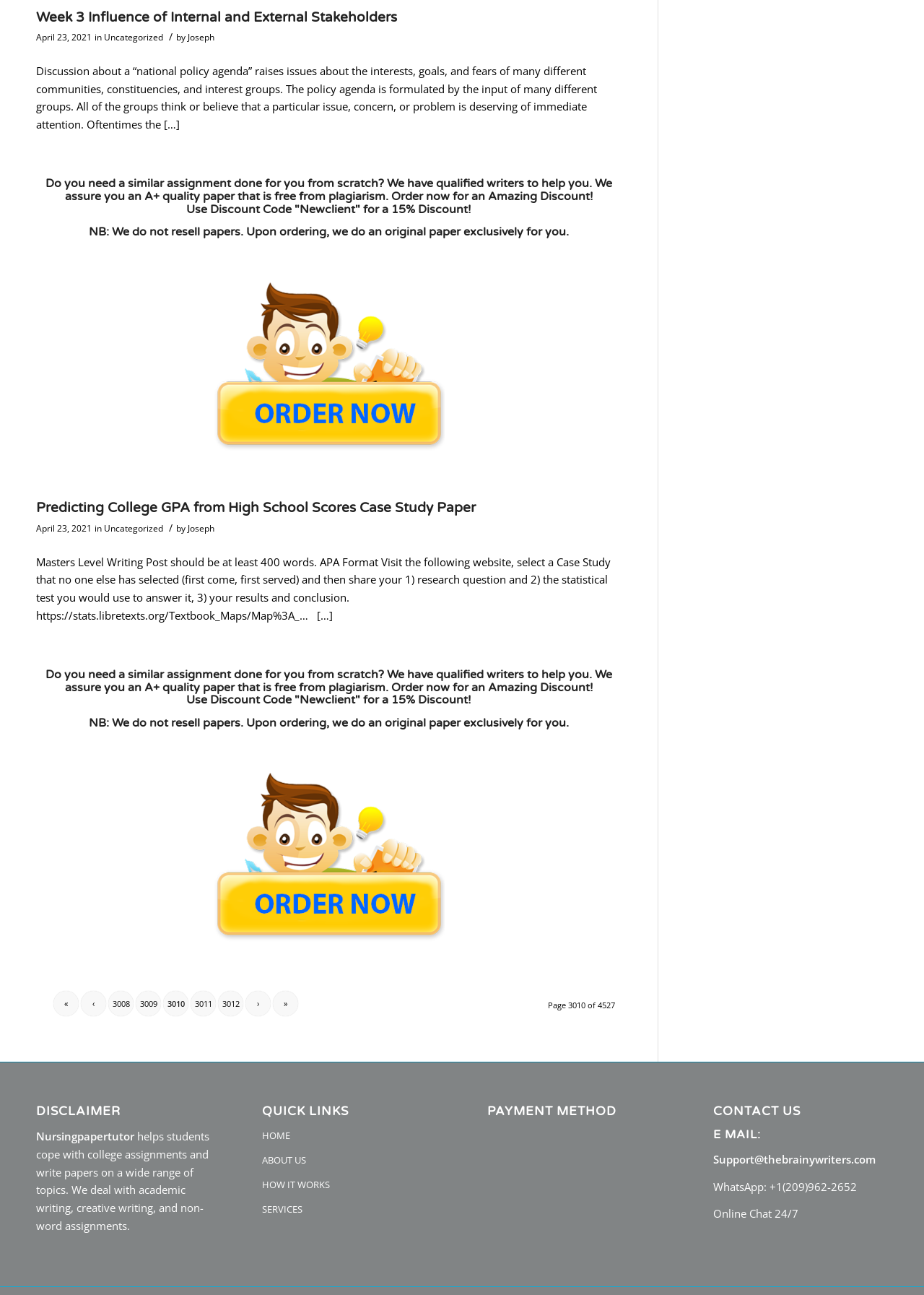Determine the bounding box coordinates for the element that should be clicked to follow this instruction: "View the 'Predicting College GPA from High School Scores Case Study Paper' article". The coordinates should be given as four float numbers between 0 and 1, in the format [left, top, right, bottom].

[0.039, 0.386, 0.673, 0.4]